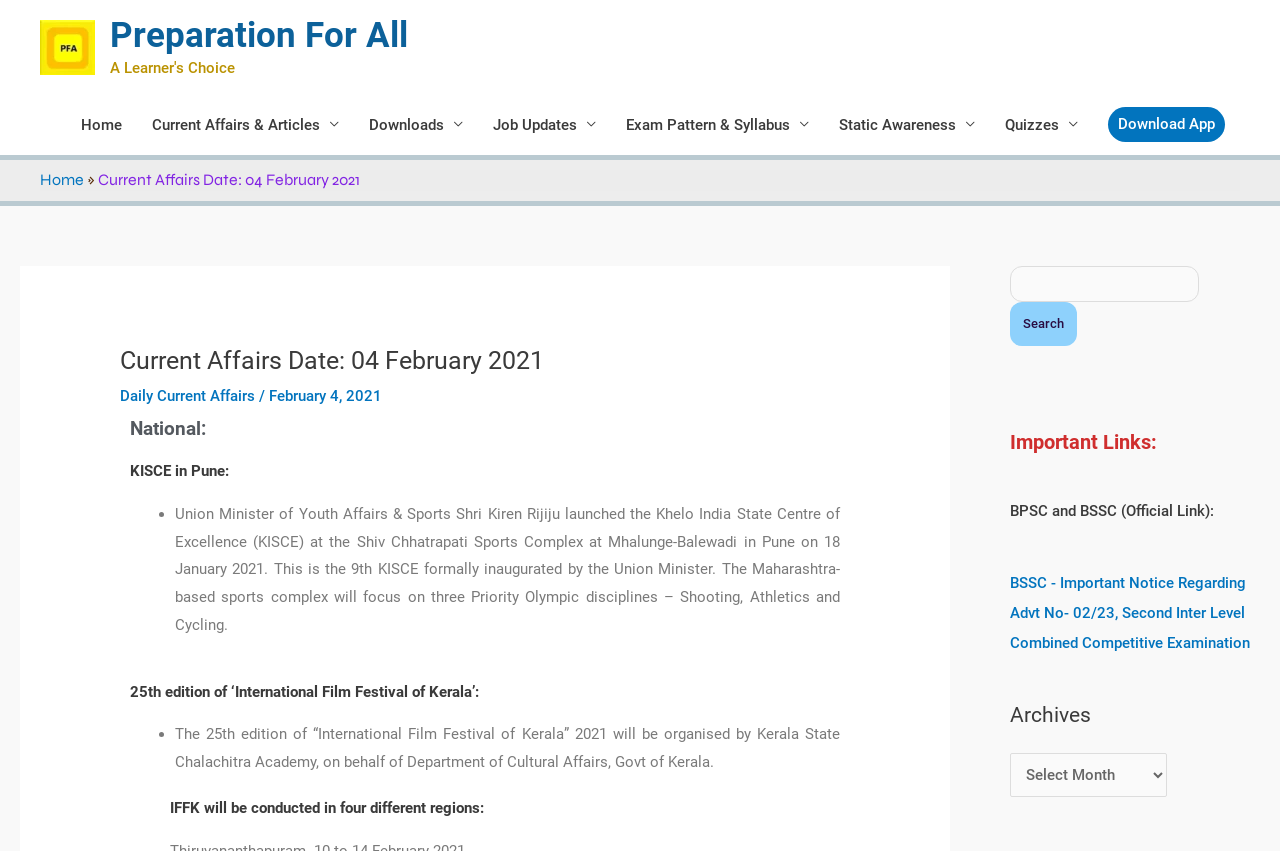Please locate and retrieve the main header text of the webpage.

Current Affairs Date: 04 February 2021